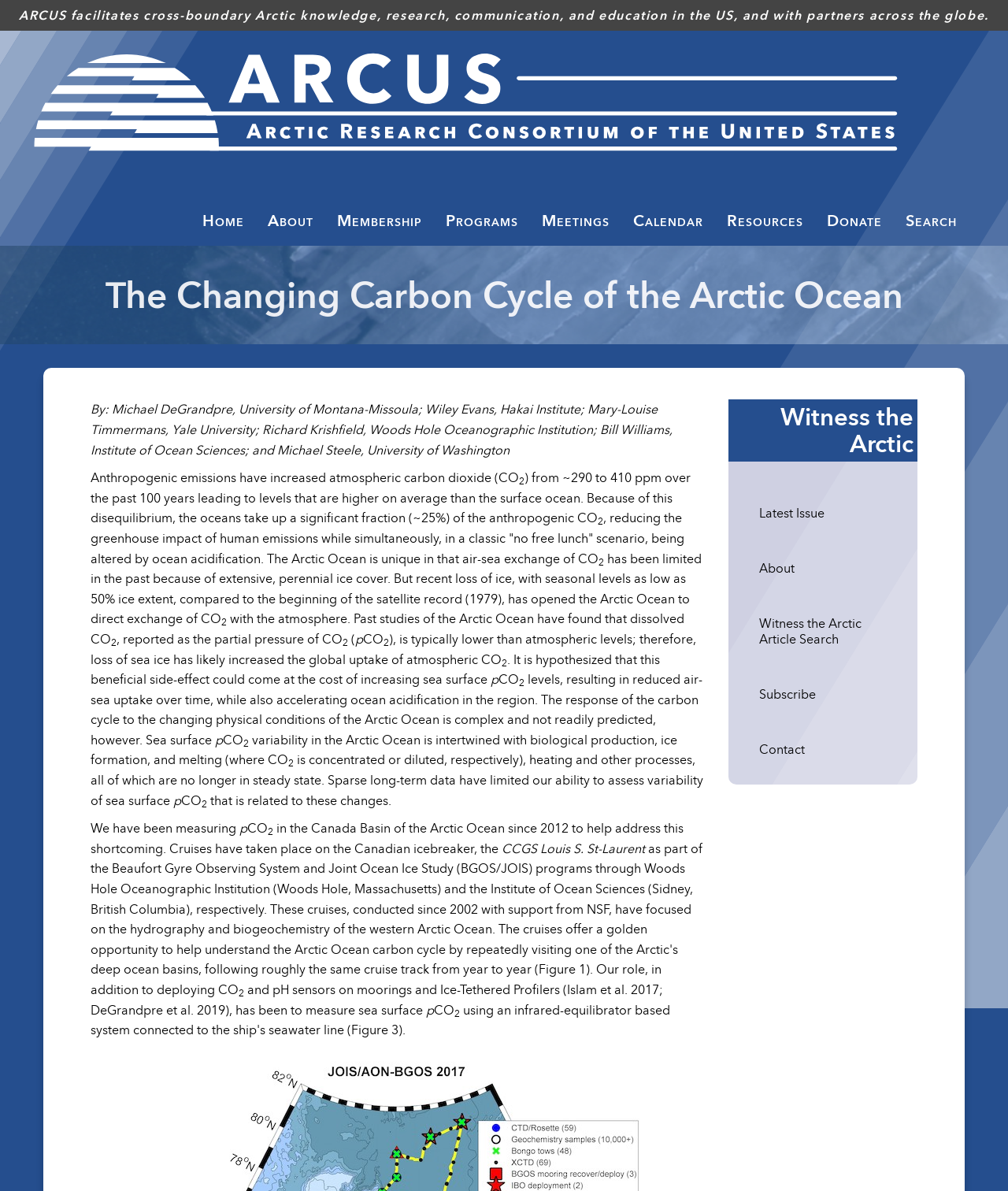Determine the bounding box coordinates of the UI element described below. Use the format (top-left x, top-left y, bottom-right x, bottom-right y) with floating point numbers between 0 and 1: Latest Issue

[0.741, 0.414, 0.892, 0.447]